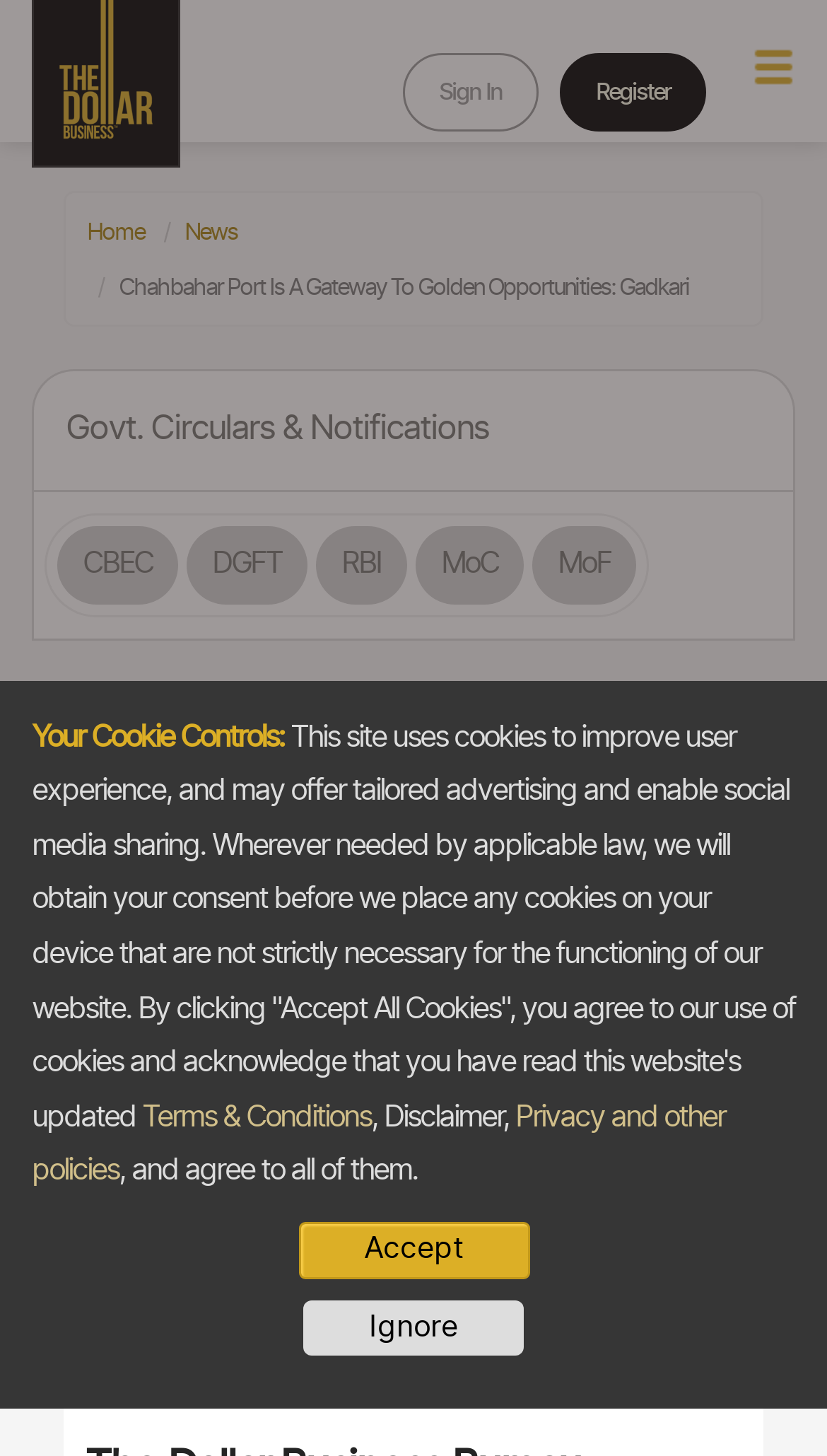Find and specify the bounding box coordinates that correspond to the clickable region for the instruction: "Click on The Dollar Business link".

[0.038, 0.0, 0.218, 0.115]